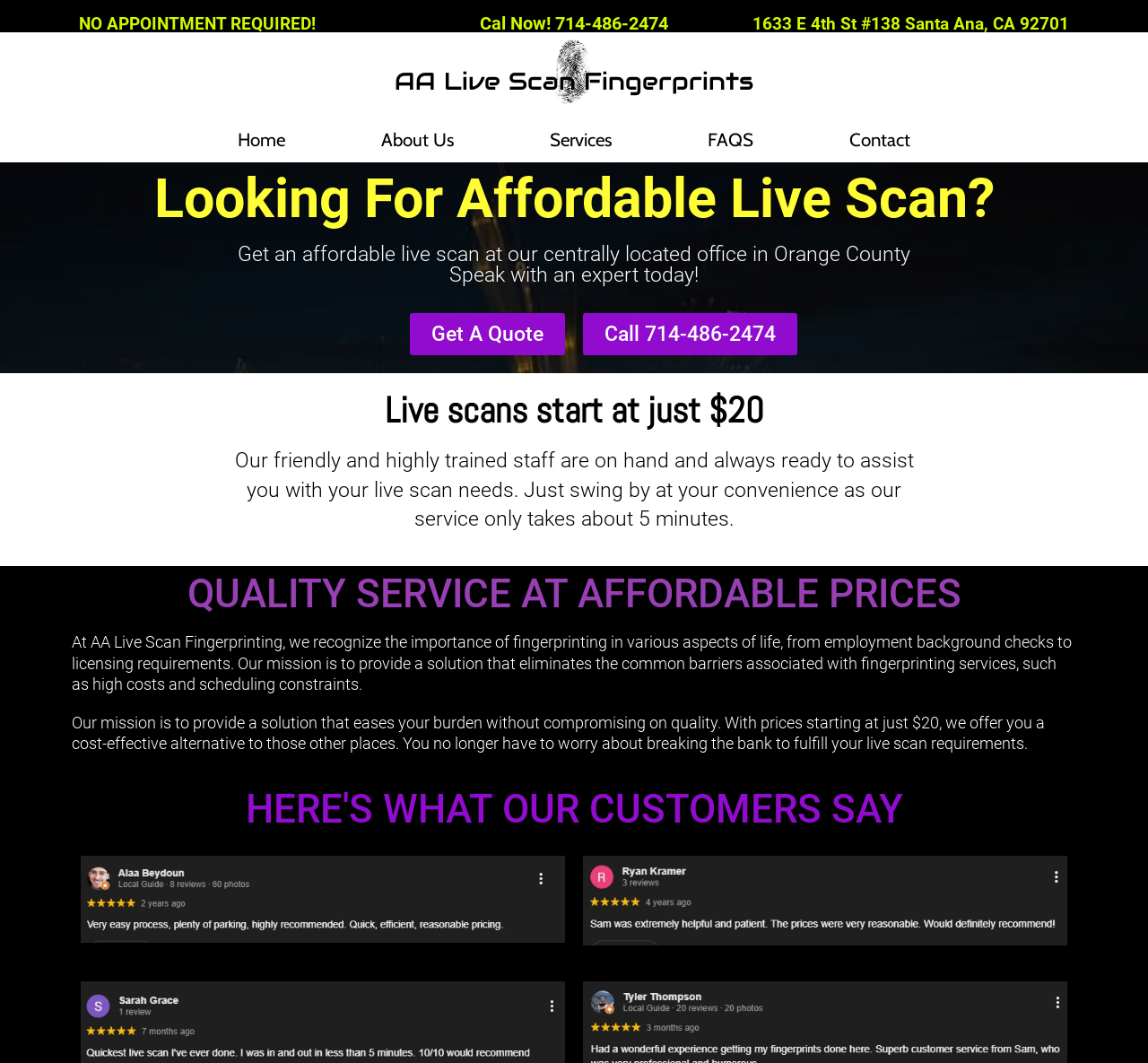What is the phone number to call for live scan fingerprinting? Based on the image, give a response in one word or a short phrase.

714-486-2474